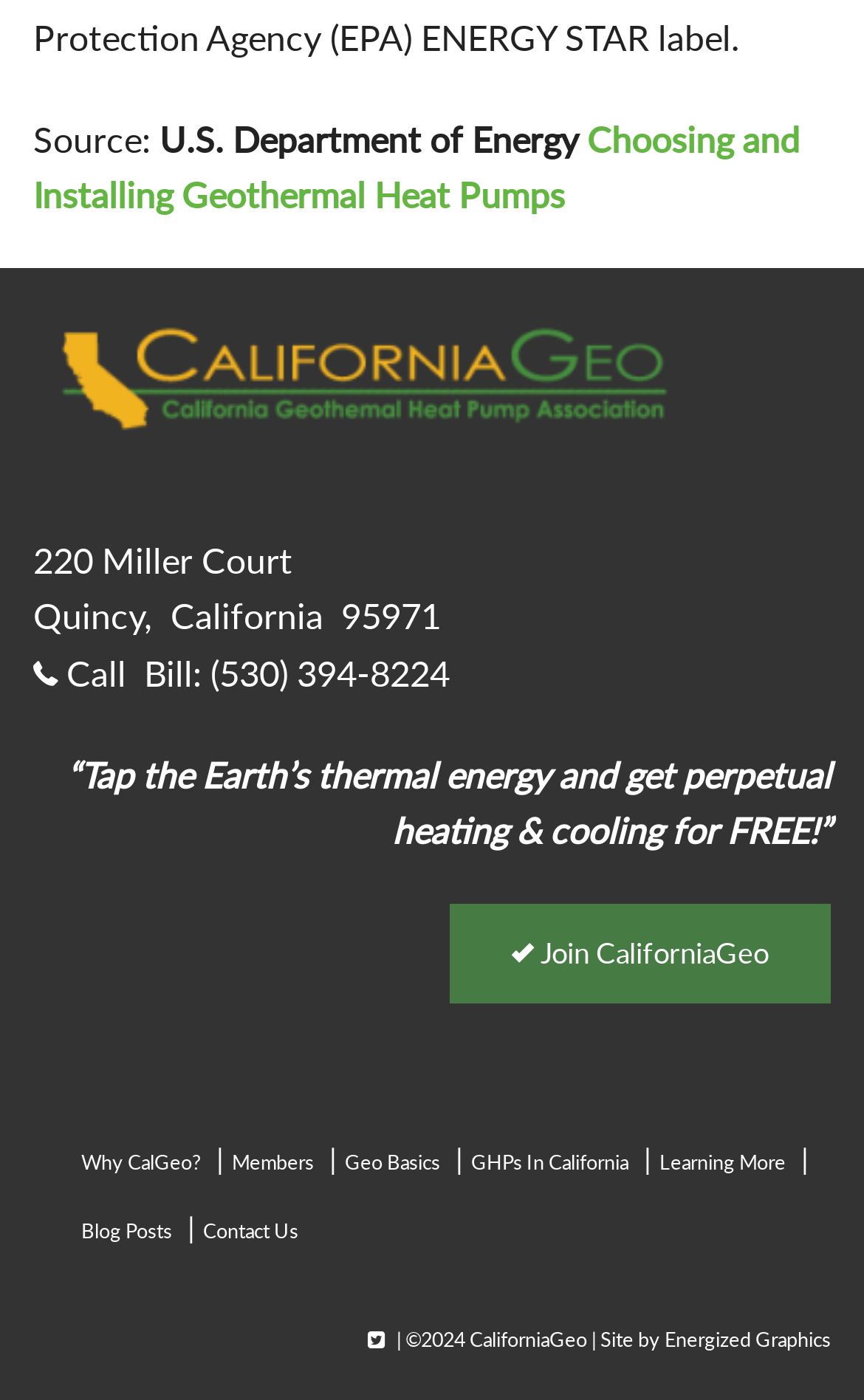How many links are there in the main content area?
Please look at the screenshot and answer using one word or phrase.

7